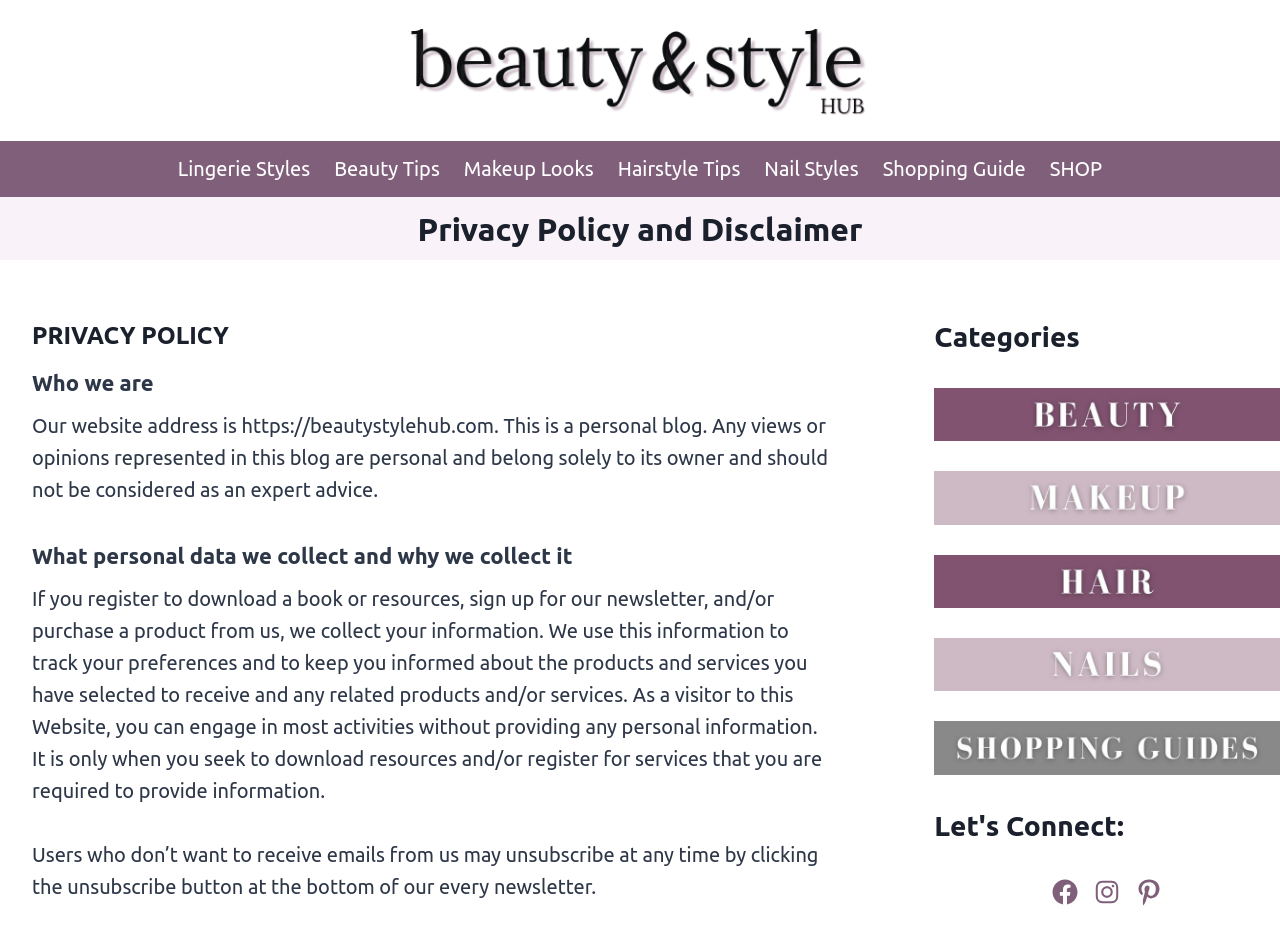Offer an in-depth caption of the entire webpage.

The webpage is a privacy policy page for a personal blog called Beauty & Style Hub. At the top, there is a logo and a link to the blog's homepage. Below the logo, there is a navigation menu with 7 links: Lingerie Styles, Beauty Tips, Makeup Looks, Hairstyle Tips, Nail Styles, Shopping Guide, and SHOP.

The main content of the page is divided into sections. The first section is headed "Privacy Policy and Disclaimer" and has several subheadings, including "PRIVACY POLICY", "Who we are", "What personal data we collect and why we collect it". The text in this section explains that the blog collects personal information from users who register to download resources or purchase products, and that this information is used to track preferences and keep users informed about selected products and services.

Below this section, there is a section headed "Categories" with 5 figures, each containing a link. The links are not labeled, but they appear to be related to categories of content on the blog.

Further down the page, there is a section headed "Let's Connect:" with links to the blog's social media profiles on Facebook, Instagram, and Pinterest.